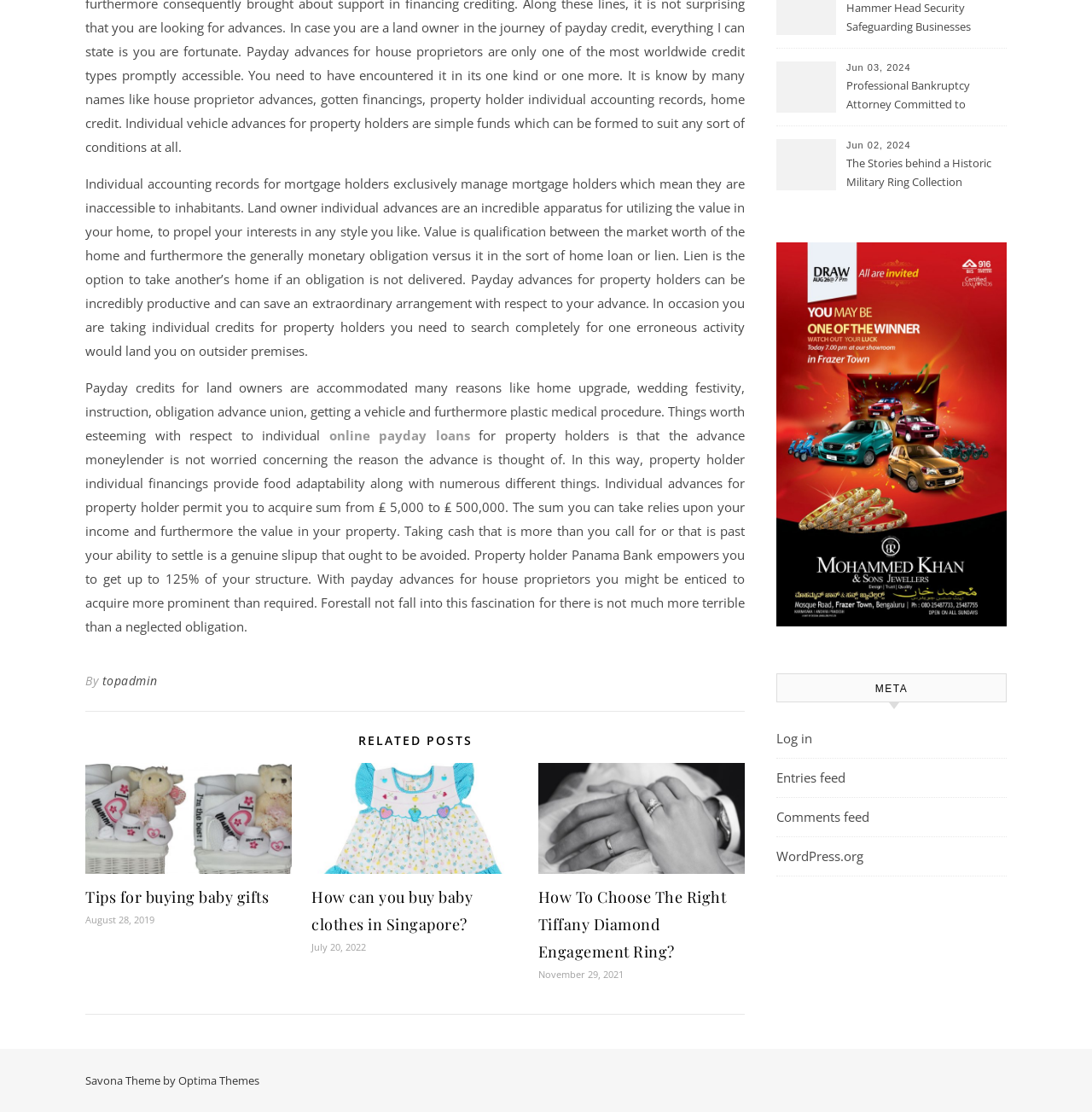Using the webpage screenshot, find the UI element described by WordPress.org. Provide the bounding box coordinates in the format (top-left x, top-left y, bottom-right x, bottom-right y), ensuring all values are floating point numbers between 0 and 1.

[0.711, 0.762, 0.791, 0.777]